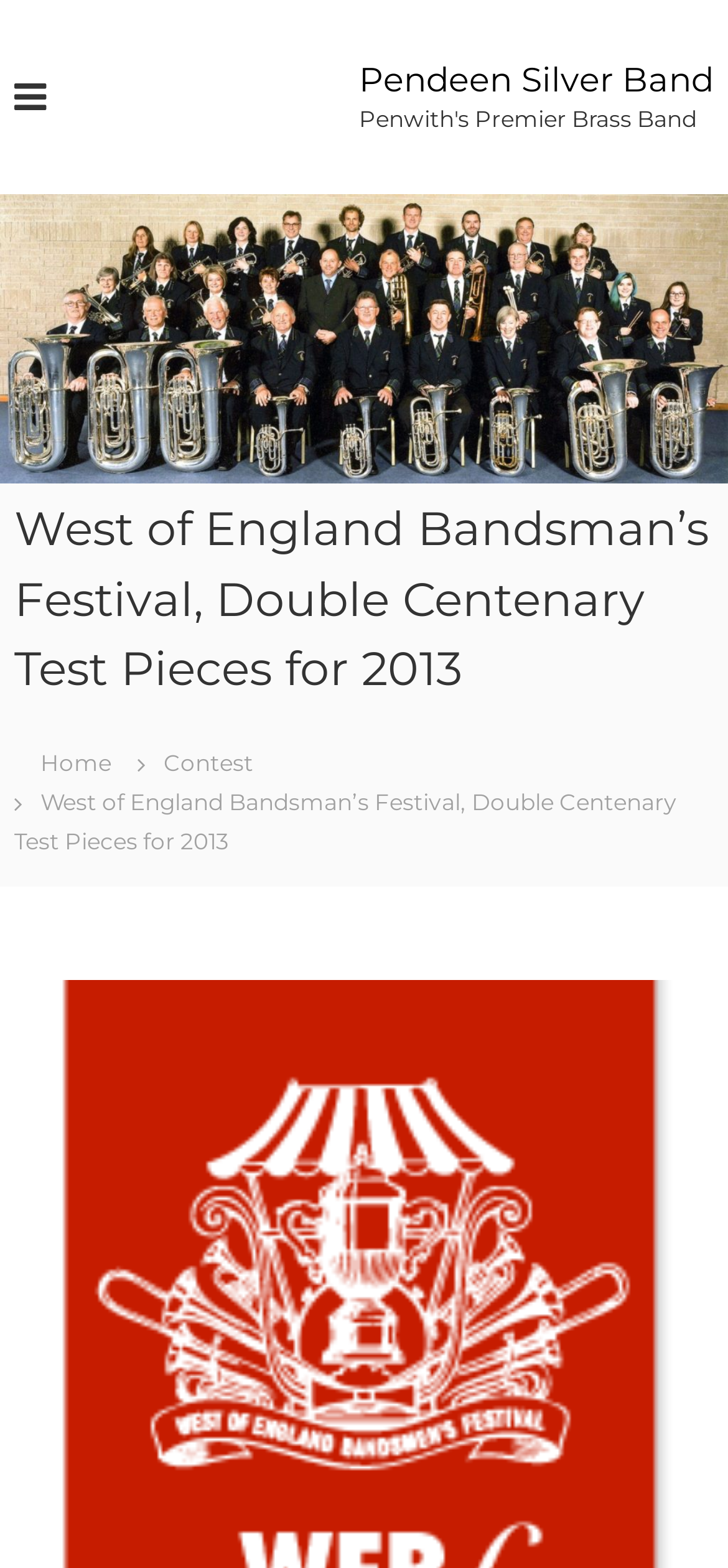Determine the bounding box coordinates for the HTML element mentioned in the following description: "Home". The coordinates should be a list of four floats ranging from 0 to 1, represented as [left, top, right, bottom].

[0.02, 0.474, 0.189, 0.496]